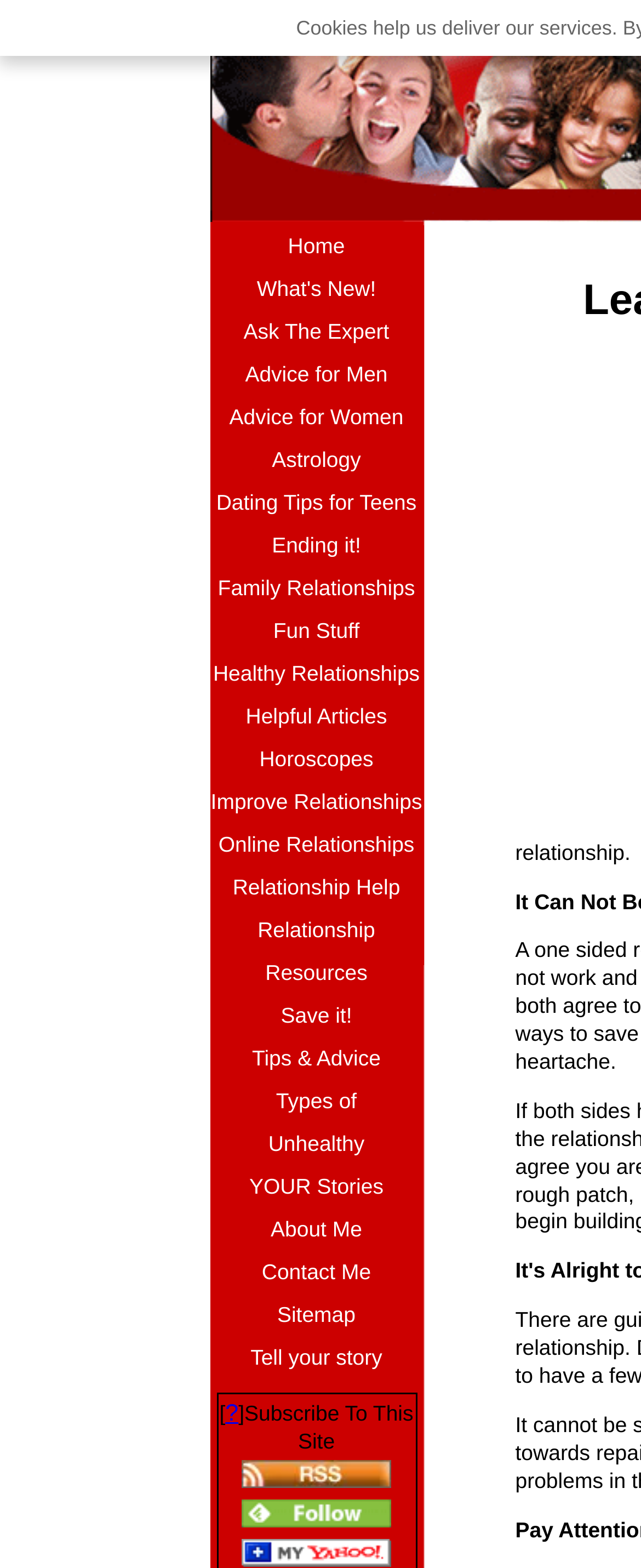Find the bounding box coordinates of the area that needs to be clicked in order to achieve the following instruction: "get advice for men". The coordinates should be specified as four float numbers between 0 and 1, i.e., [left, top, right, bottom].

[0.327, 0.225, 0.66, 0.253]